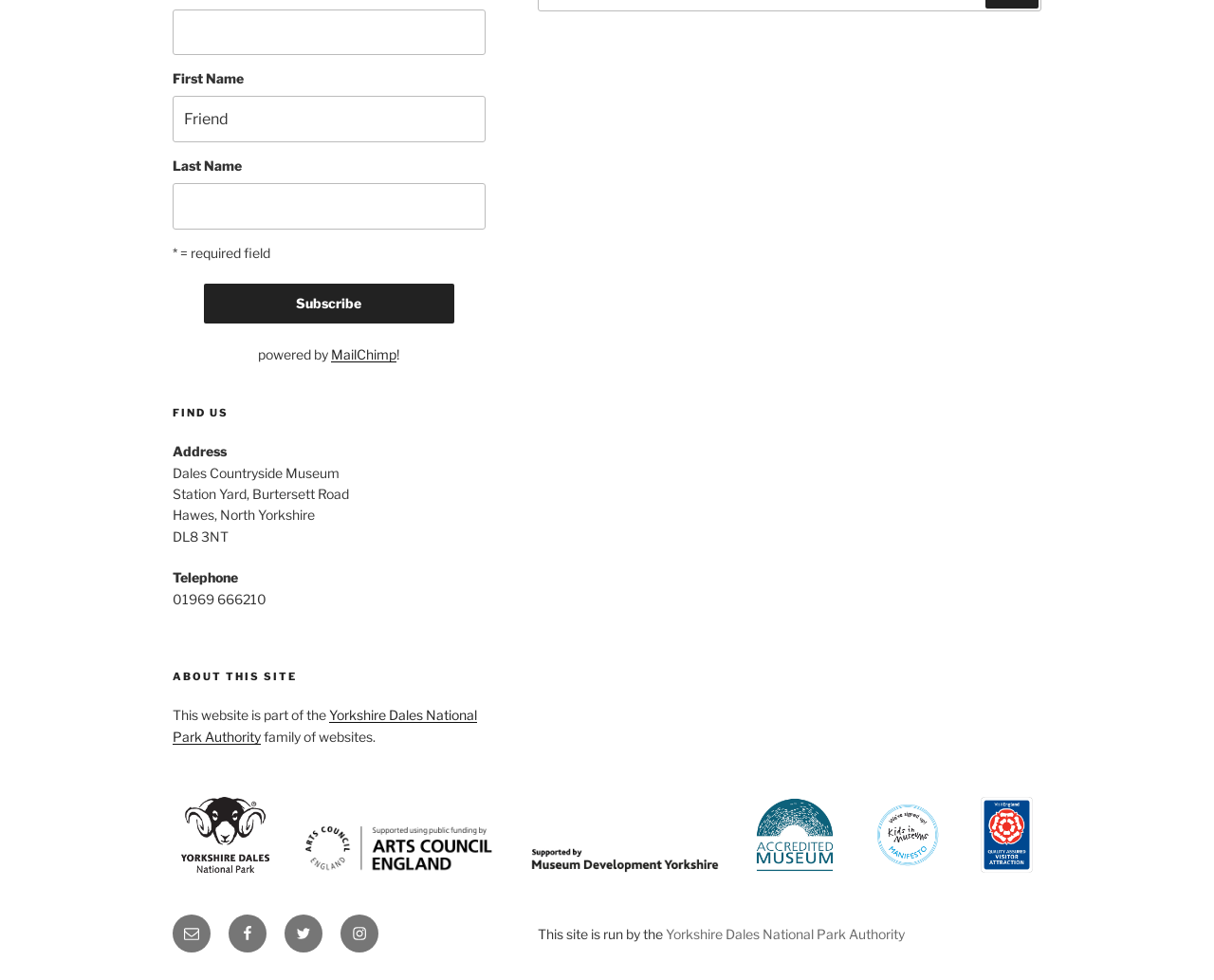What is the name of the museum?
Please look at the screenshot and answer using one word or phrase.

Dales Countryside Museum